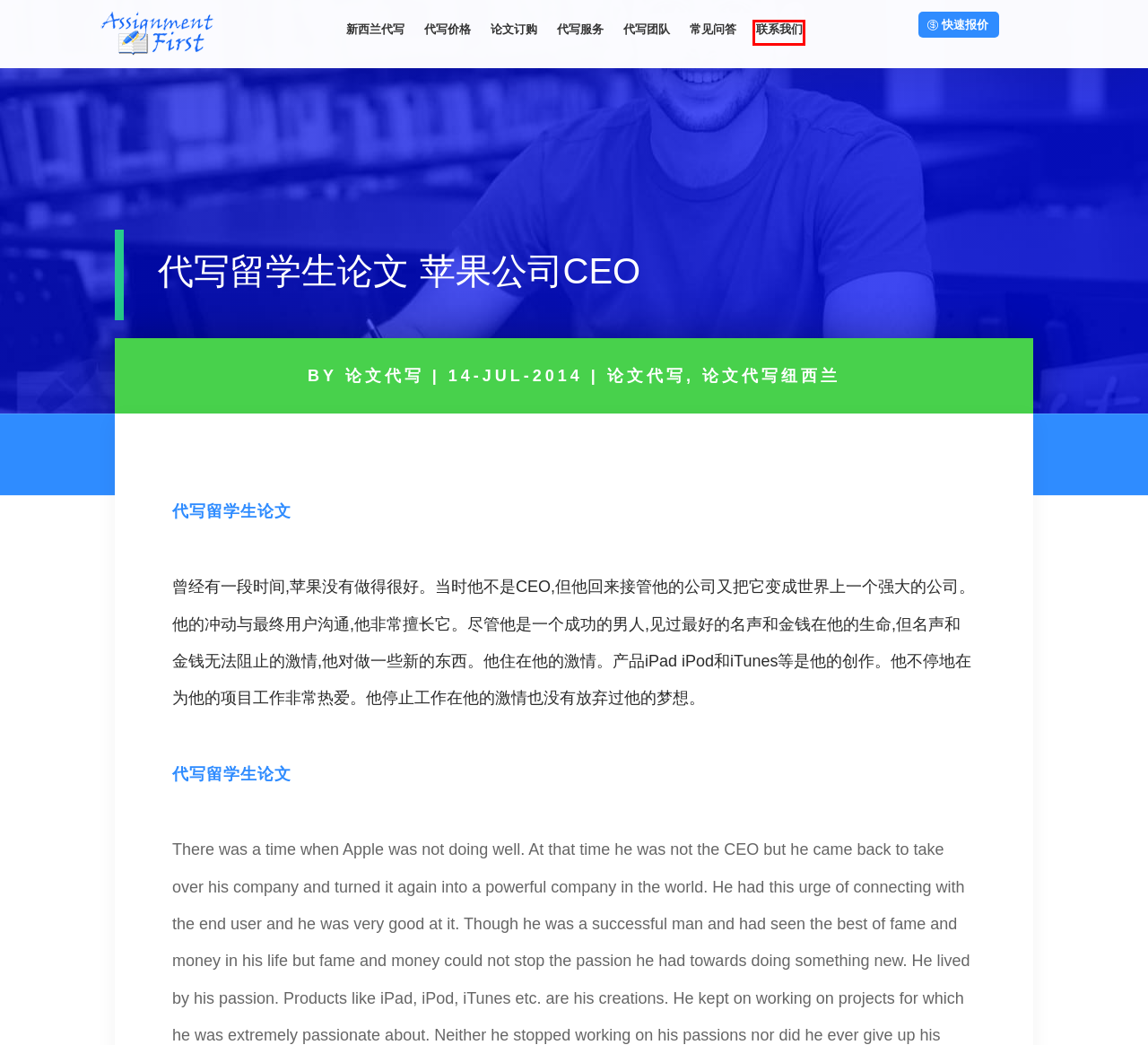You are given a webpage screenshot where a red bounding box highlights an element. Determine the most fitting webpage description for the new page that loads after clicking the element within the red bounding box. Here are the candidates:
A. 新西兰代写论文联系方式★新西兰代写论文网★论文服务质量监控
B. 论文代写纽西兰 归档 - 新西兰论文代写|新西兰代写论文|新西兰代写Assignment
C. 新西兰论文代写服务订购 - 新西兰论文代写|新西兰代写论文|新西兰代写Assignment
D. 论文代写★新西兰代写论文★新西兰assignment代写
E. 新西兰论文代写团队★全职论文代写专家为同学们提供服务★
F. 快速报价 - 新西兰论文代写|新西兰代写论文|新西兰代写Assignment
G. 论文代写 归档 - 新西兰论文代写|新西兰代写论文|新西兰代写Assignment
H. 新西兰代写论文价格★价格很重要★质量最关键★新西兰论文代写推荐机构

A